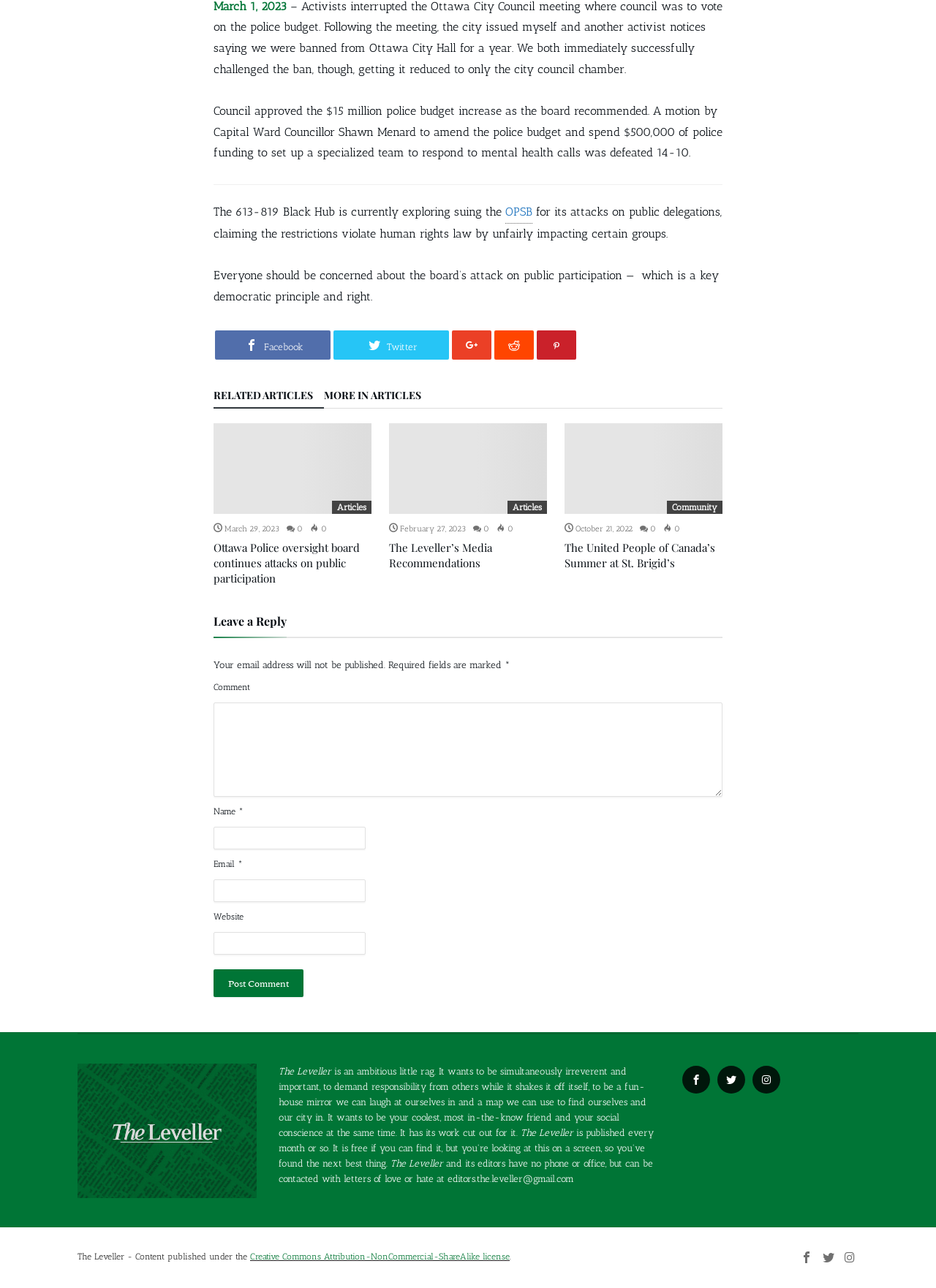What is the license under which the content is published?
Could you answer the question with a detailed and thorough explanation?

The license under which the content is published is mentioned in the footer section of the page, specifically in the link element with the text 'Creative Commons Attribution-NonCommercial-ShareAlike license'.